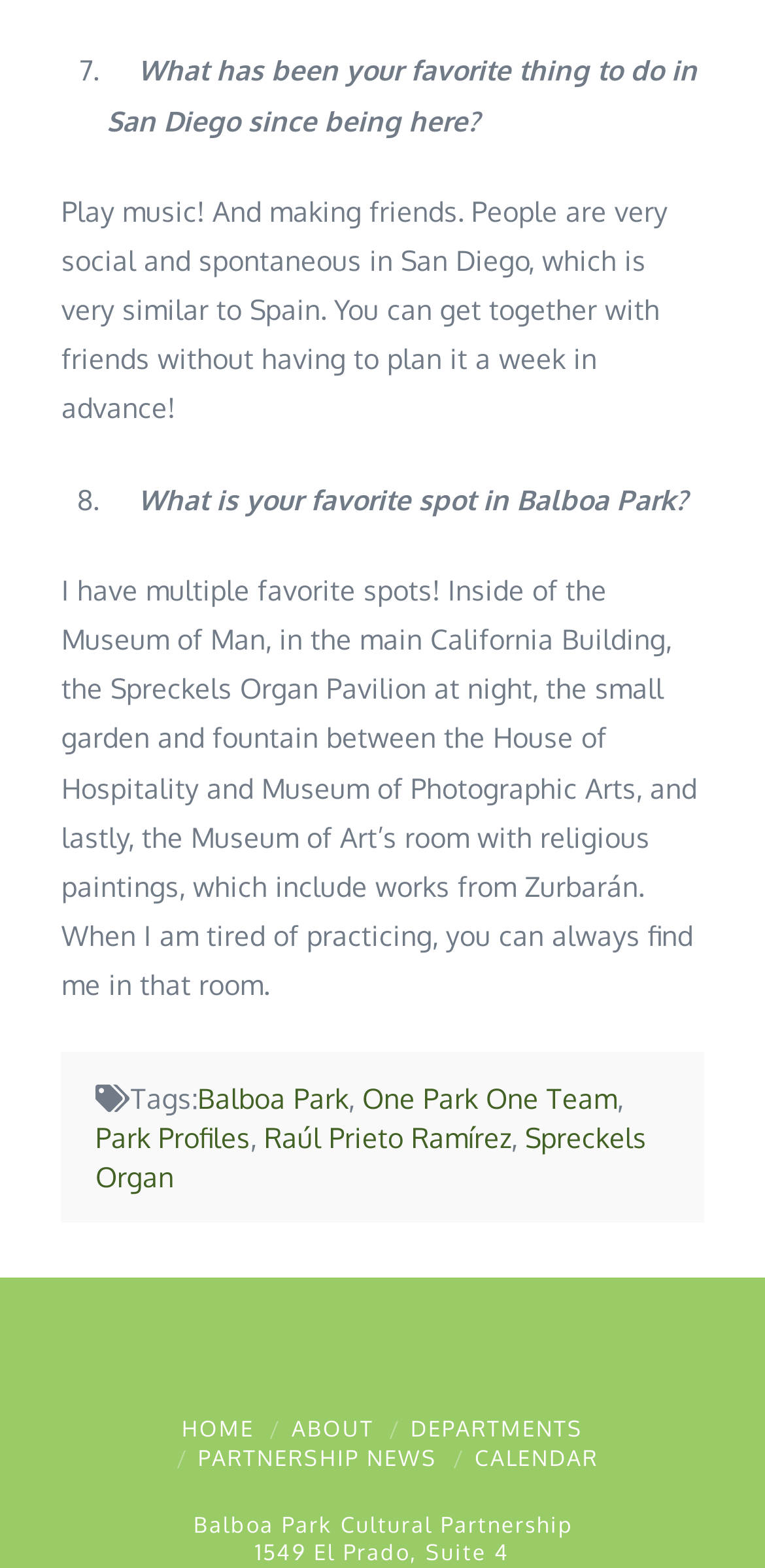Using the details in the image, give a detailed response to the question below:
What is the favorite thing to do in San Diego?

The answer can be found in the first paragraph of the webpage, where it says 'Play music! And making friends. People are very social and spontaneous in San Diego, which is very similar to Spain. You can get together with friends without having to plan it a week in advance!' This indicates that the person's favorite thing to do in San Diego is to play music and make friends.